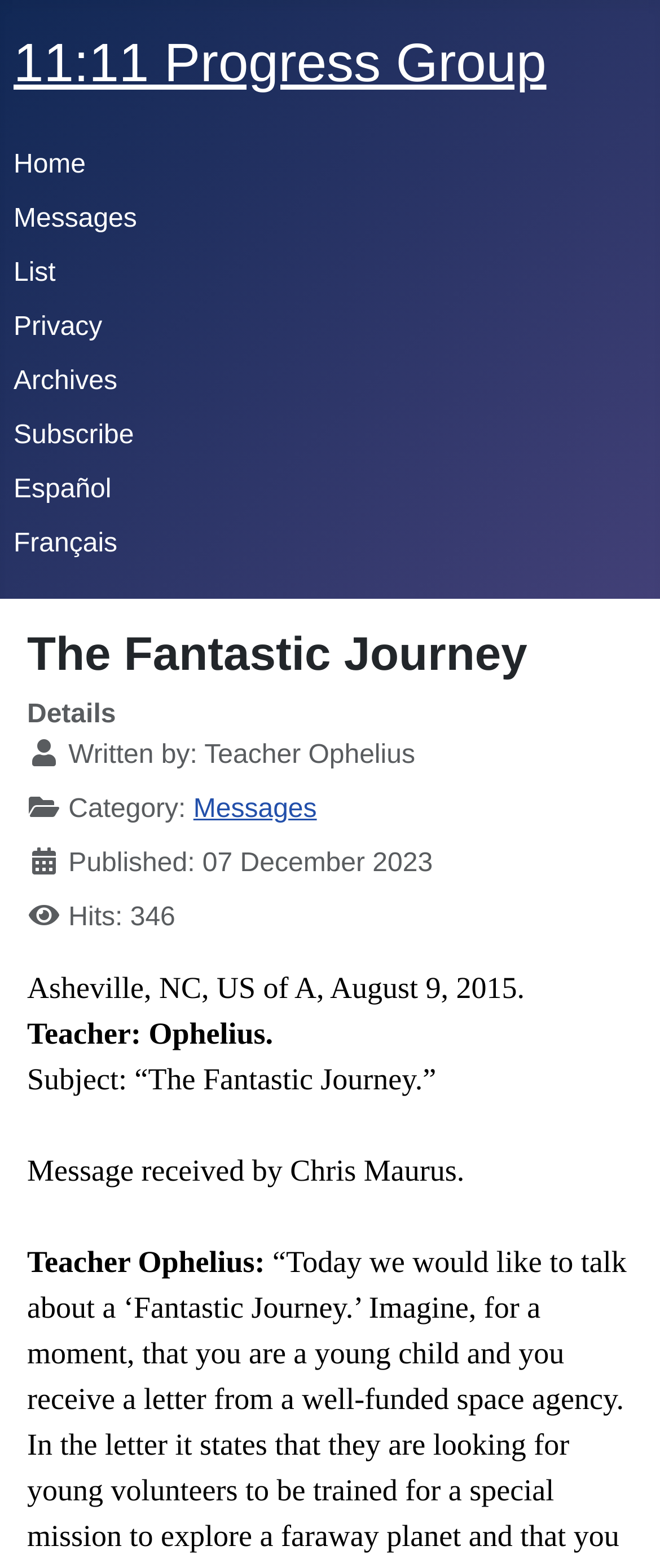Please provide a short answer using a single word or phrase for the question:
Who is the teacher of the message?

Teacher Ophelius